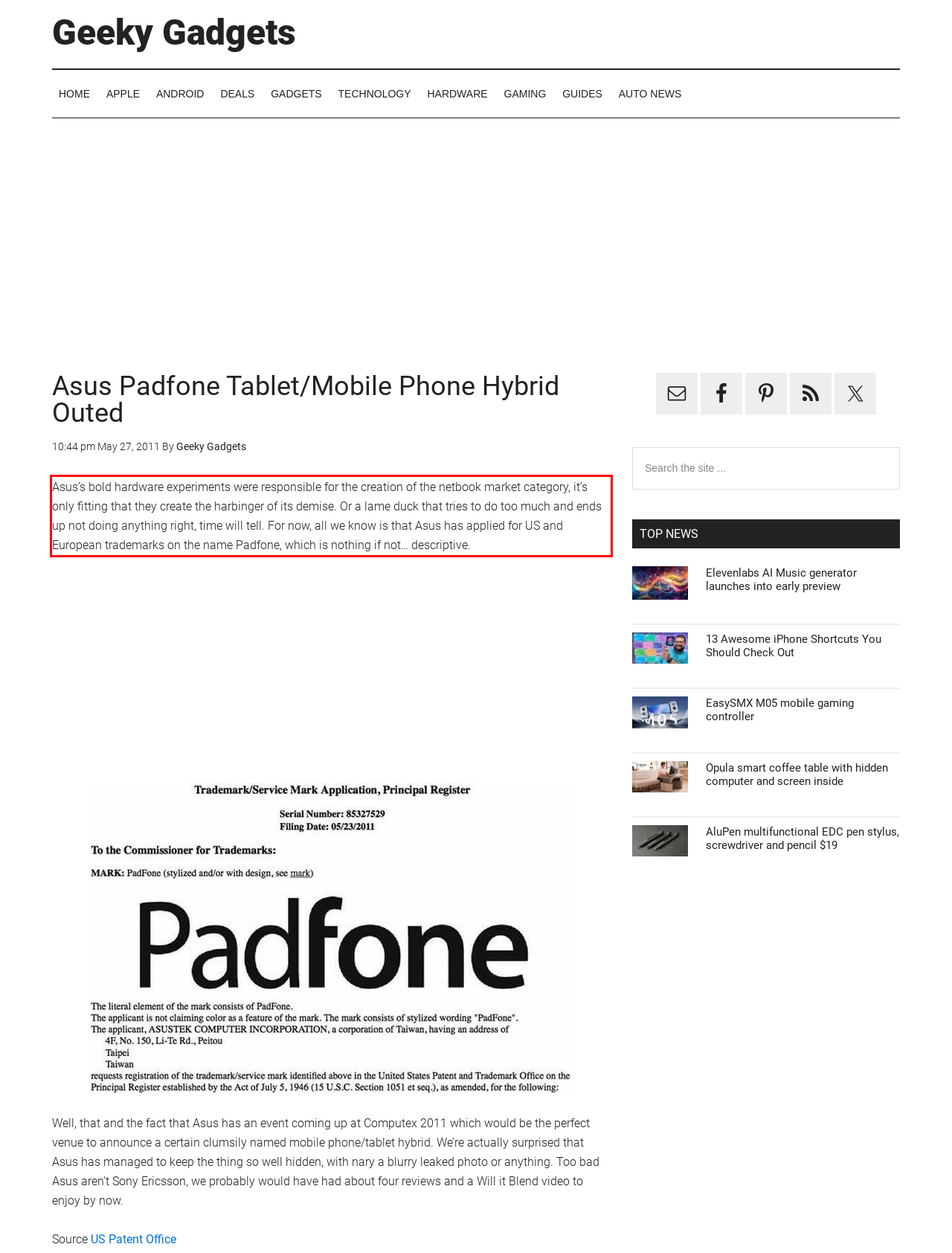Please perform OCR on the UI element surrounded by the red bounding box in the given webpage screenshot and extract its text content.

Asus’s bold hardware experiments were responsible for the creation of the netbook market category, it’s only fitting that they create the harbinger of its demise. Or a lame duck that tries to do too much and ends up not doing anything right, time will tell. For now, all we know is that Asus has applied for US and European trademarks on the name Padfone, which is nothing if not… descriptive.